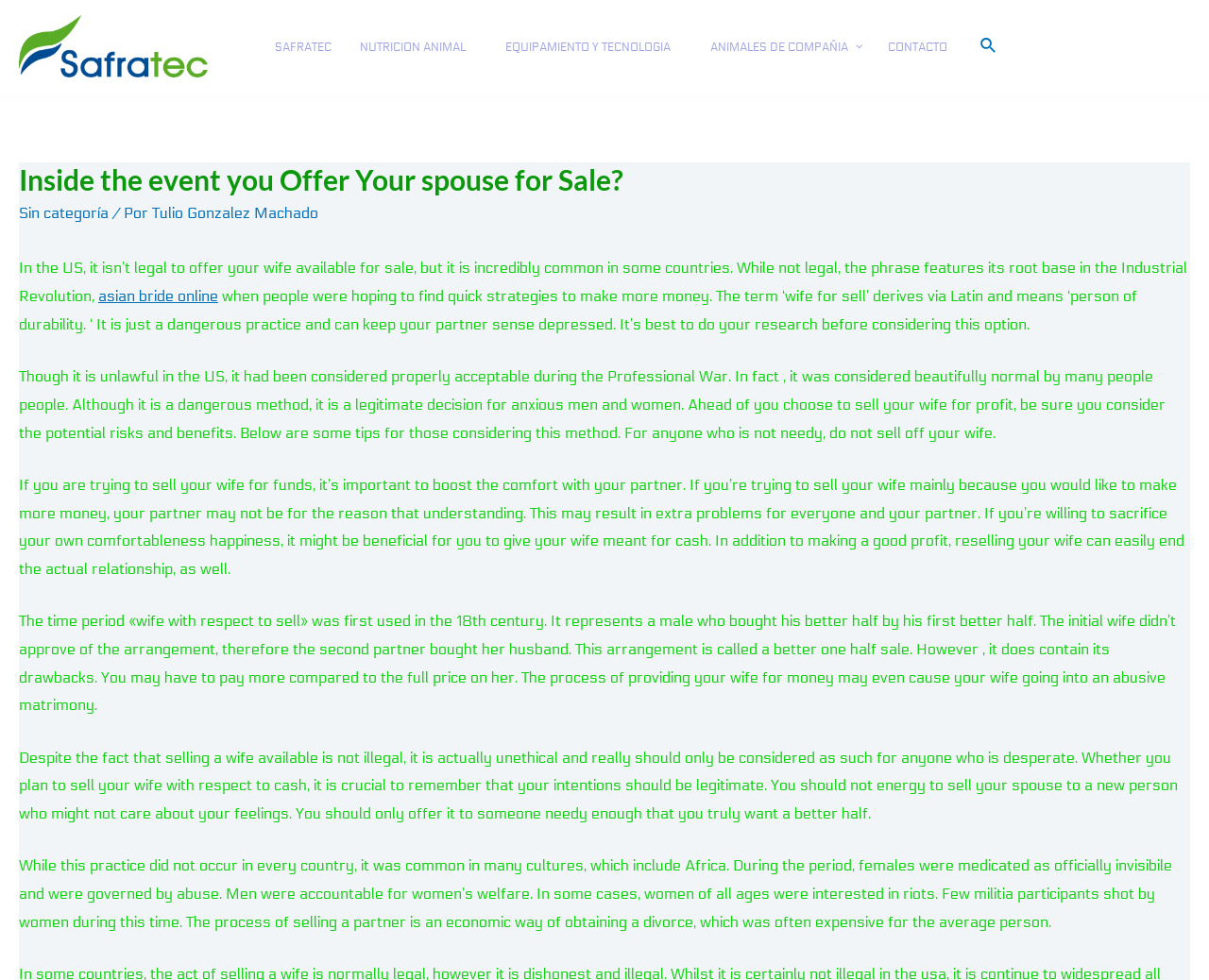Determine the title of the webpage and give its text content.

Inside the event you Offer Your spouse for Sale?